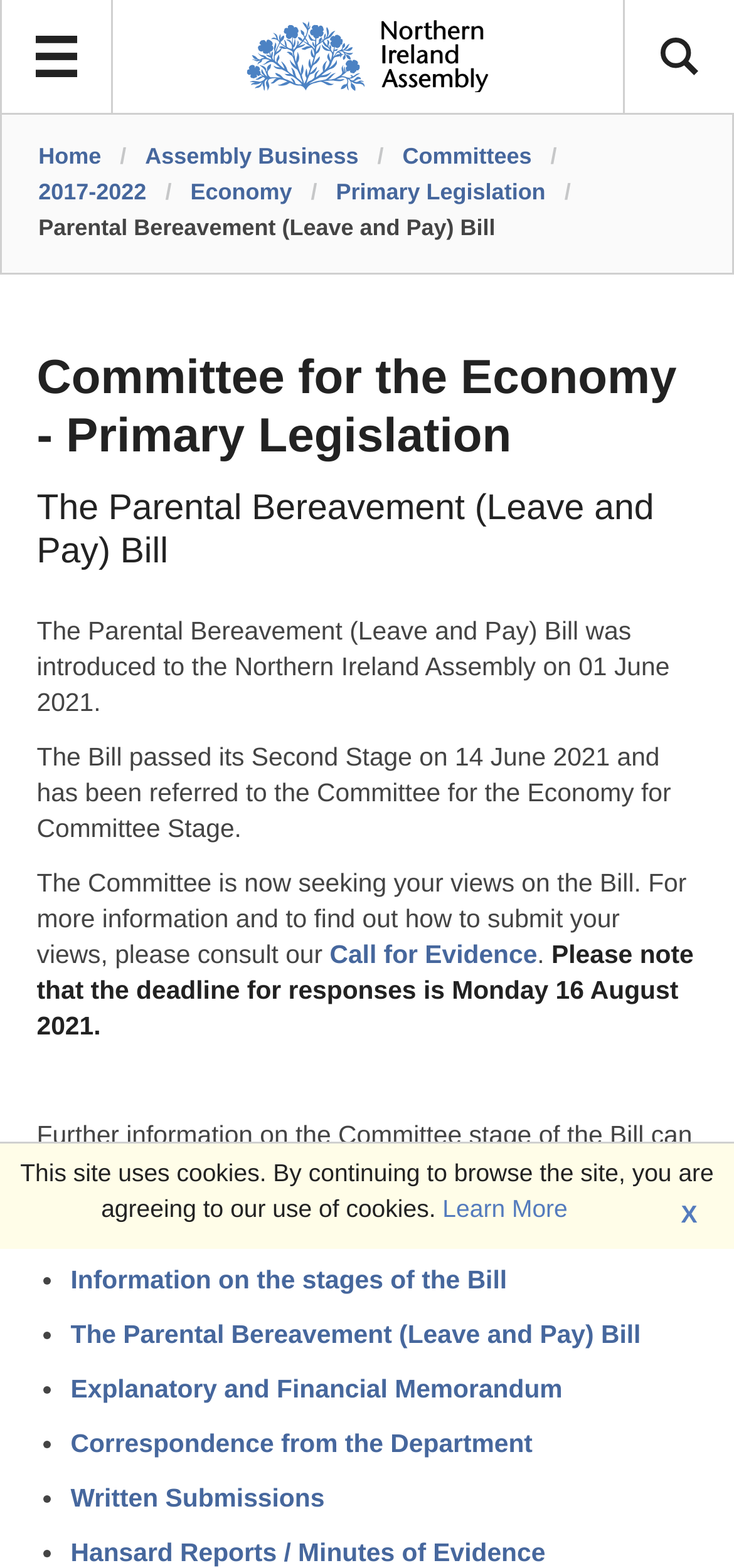Determine the bounding box coordinates of the clickable element necessary to fulfill the instruction: "Submit views on the Bill". Provide the coordinates as four float numbers within the 0 to 1 range, i.e., [left, top, right, bottom].

[0.449, 0.6, 0.732, 0.618]